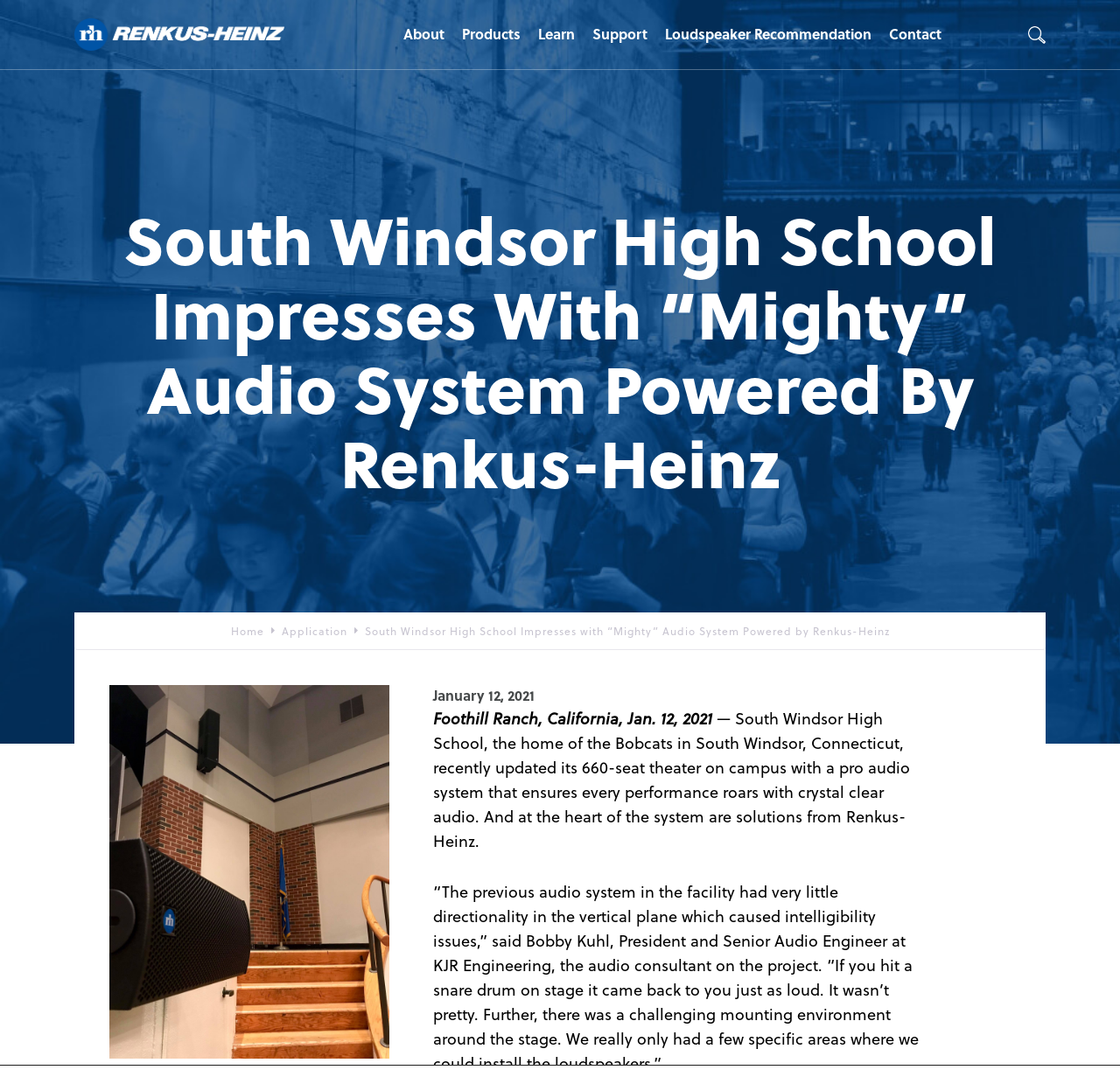Please provide the bounding box coordinates for the element that needs to be clicked to perform the following instruction: "click the logo". The coordinates should be given as four float numbers between 0 and 1, i.e., [left, top, right, bottom].

[0.066, 0.013, 0.254, 0.052]